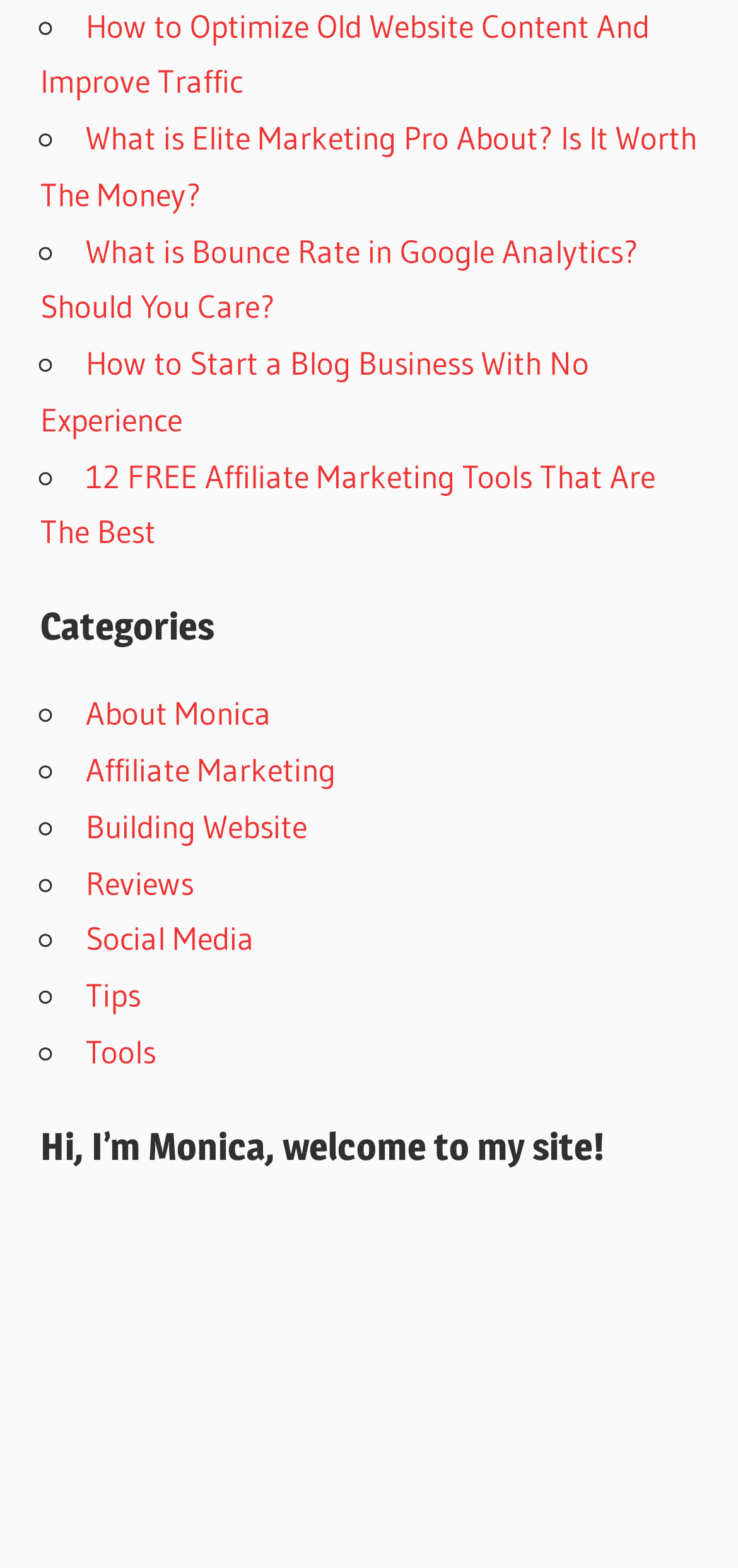Look at the image and answer the question in detail:
What is the main topic of the website?

Based on the categories and article titles listed on the webpage, it appears that the main topic of the website is marketing and blogging, with a focus on affiliate marketing, building websites, and social media.